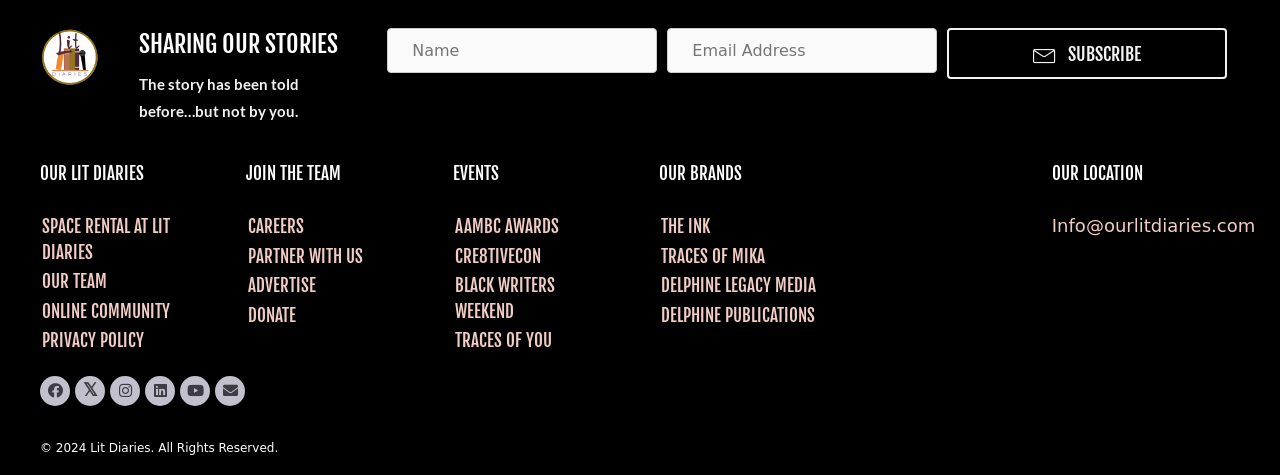Please identify the bounding box coordinates of where to click in order to follow the instruction: "Contact us via email".

[0.822, 0.453, 0.981, 0.497]